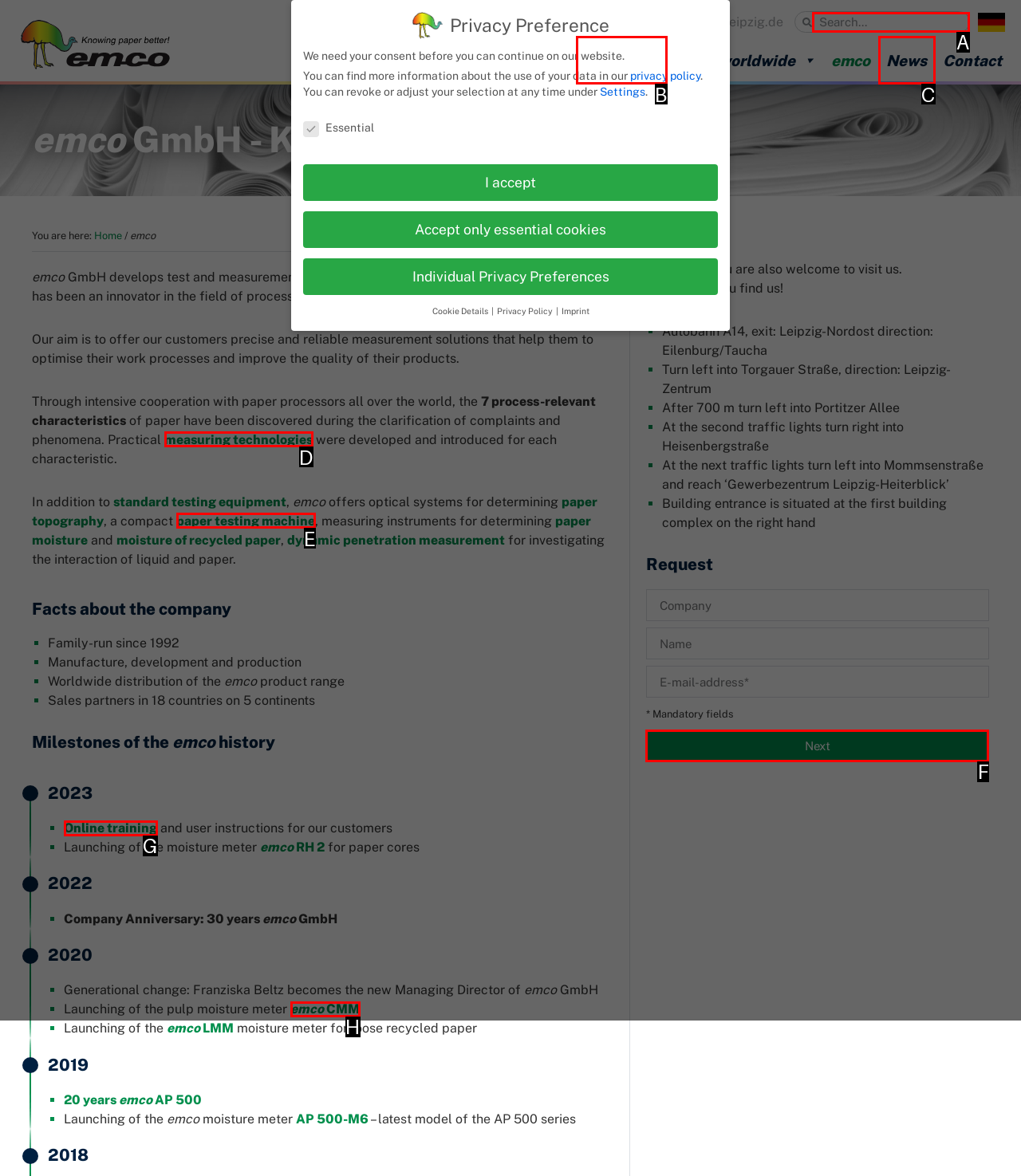Select the letter that corresponds to this element description: measuring technologies
Answer with the letter of the correct option directly.

D